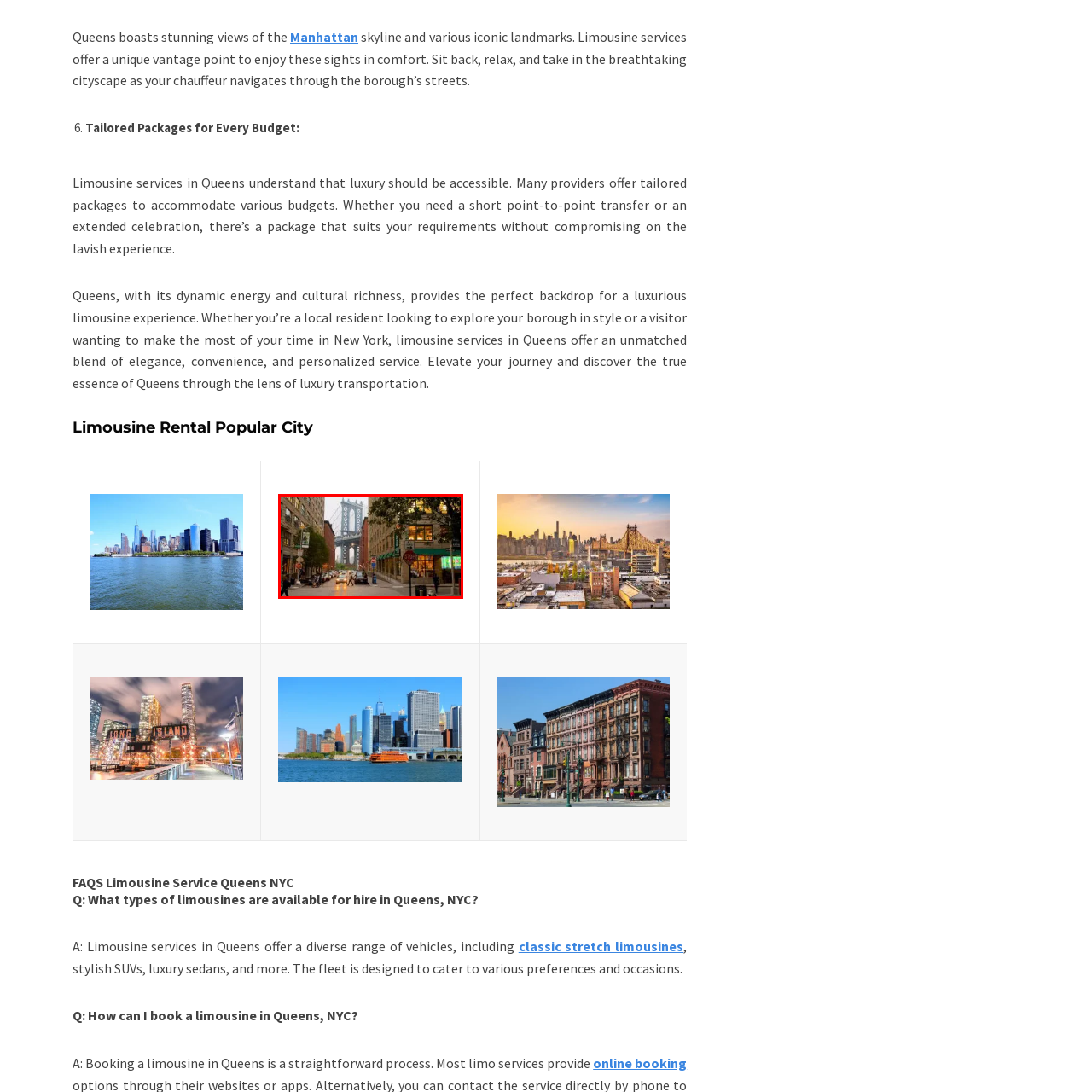Carefully analyze the image within the red boundary and describe it extensively.

The image captures the iconic view of the Manhattan Bridge, framed by the charming streets of Brooklyn. In the foreground, a busy urban scene unfolds with cars and pedestrians navigating the street, while historic buildings line the pathway, hinting at the vibrant culture of the area. The bridge itself towers majestically in the background, serving as a critical connection between Brooklyn and Manhattan. This view epitomizes the dynamic energy of New York City, showcasing both architectural beauty and everyday life. The scene perfectly reflects the allure of exploring neighborhoods like Brooklyn, which offer unique experiences, including luxurious limousine services to enhance any visit.